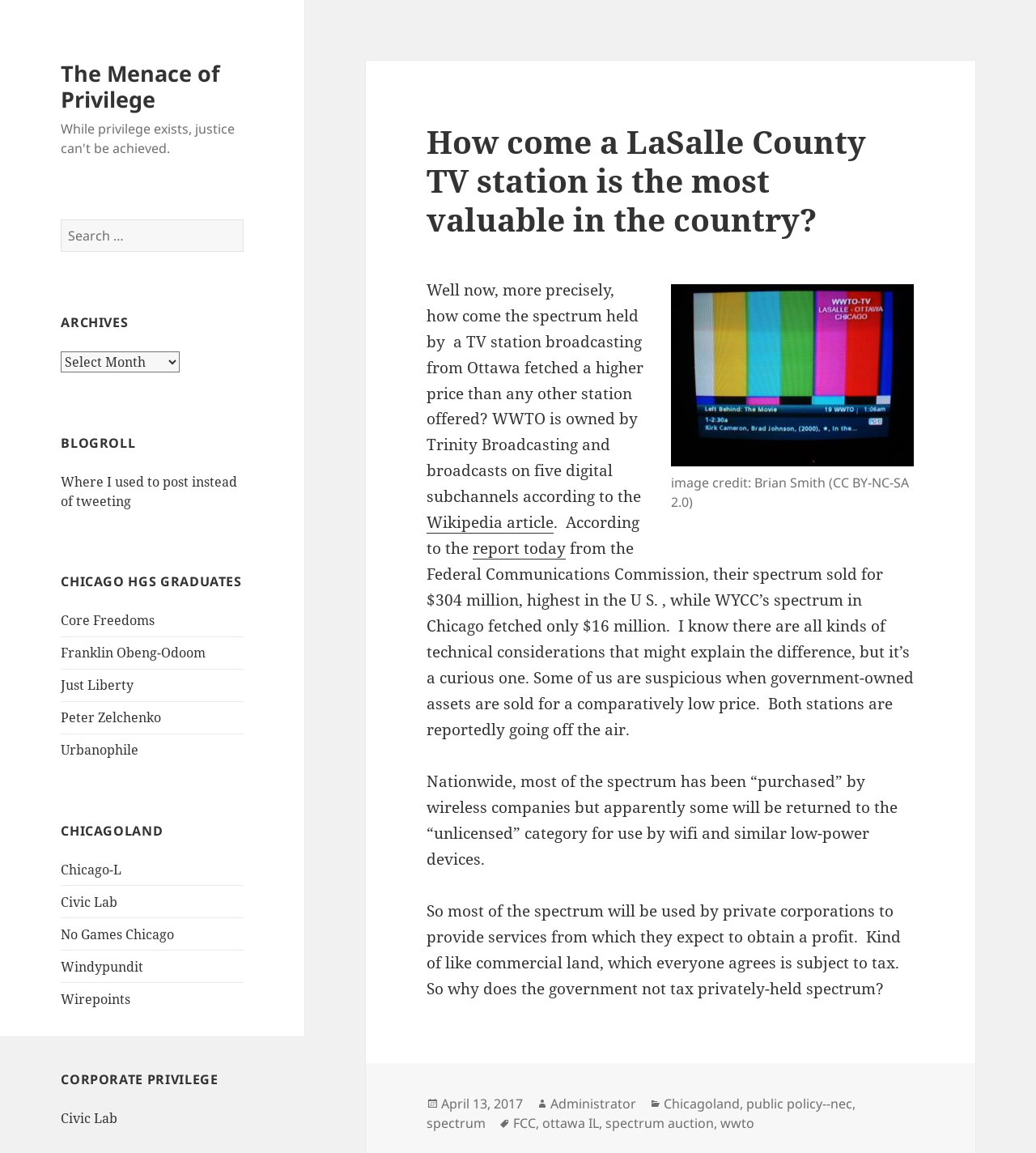Give a one-word or short-phrase answer to the following question: 
What category is this article under?

Chicagoland